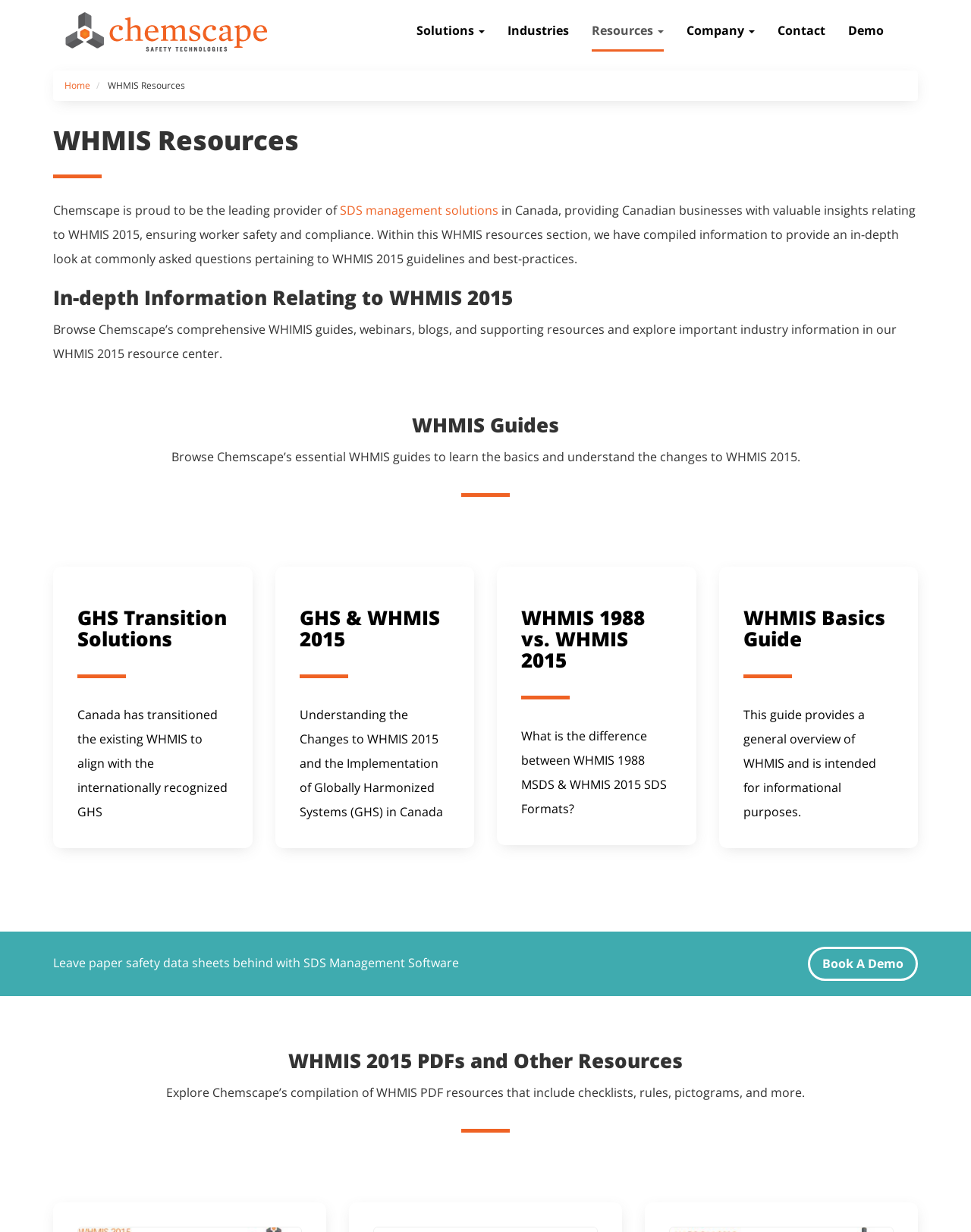Determine the bounding box coordinates for the clickable element to execute this instruction: "Book a demo for SDS Management Software". Provide the coordinates as four float numbers between 0 and 1, i.e., [left, top, right, bottom].

[0.832, 0.769, 0.945, 0.796]